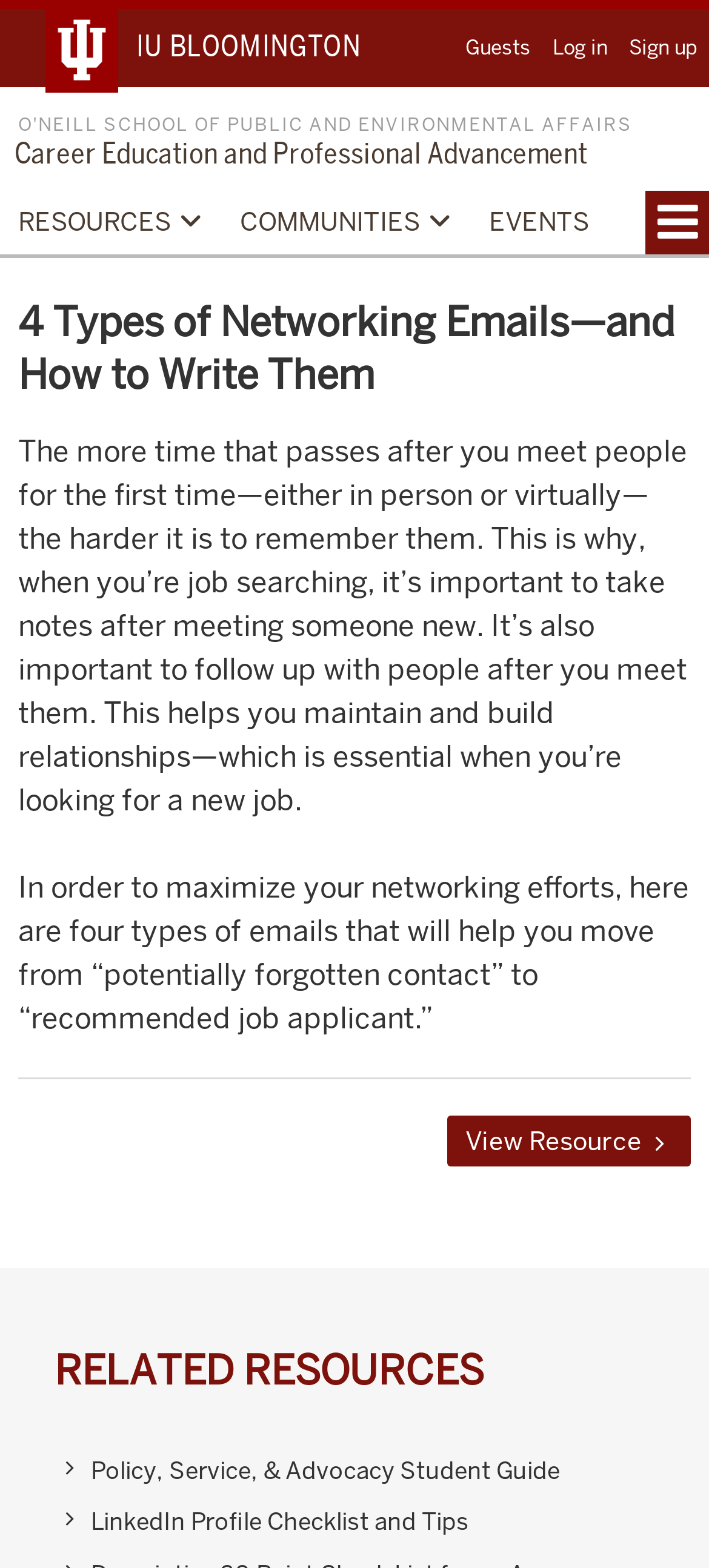Please determine the bounding box coordinates of the section I need to click to accomplish this instruction: "Click on IU BLOOMINGTON".

[0.038, 0.007, 0.509, 0.053]